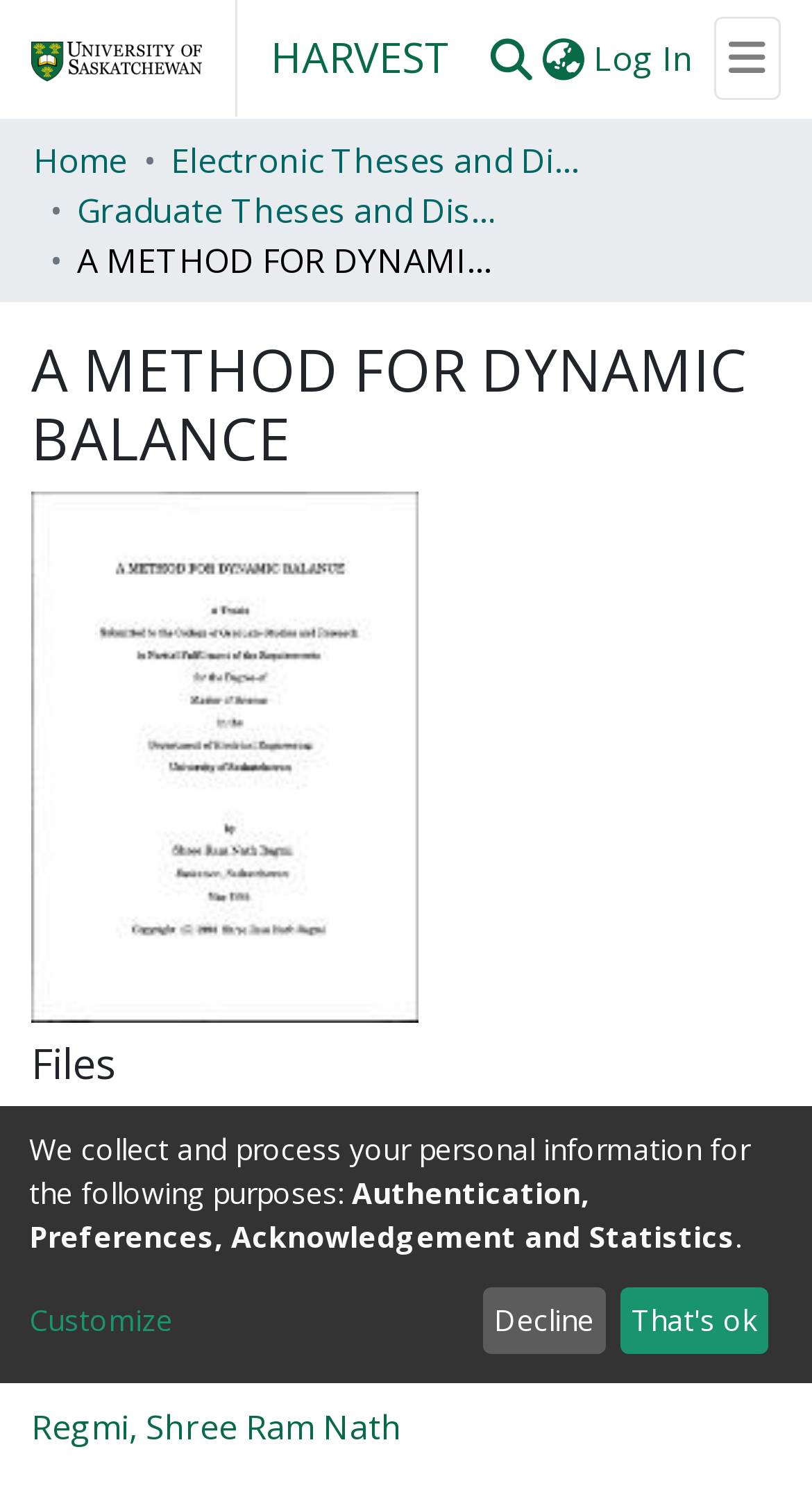Who is the author of the thesis?
Look at the image and respond with a one-word or short-phrase answer.

Regmi, Shree Ram Nath